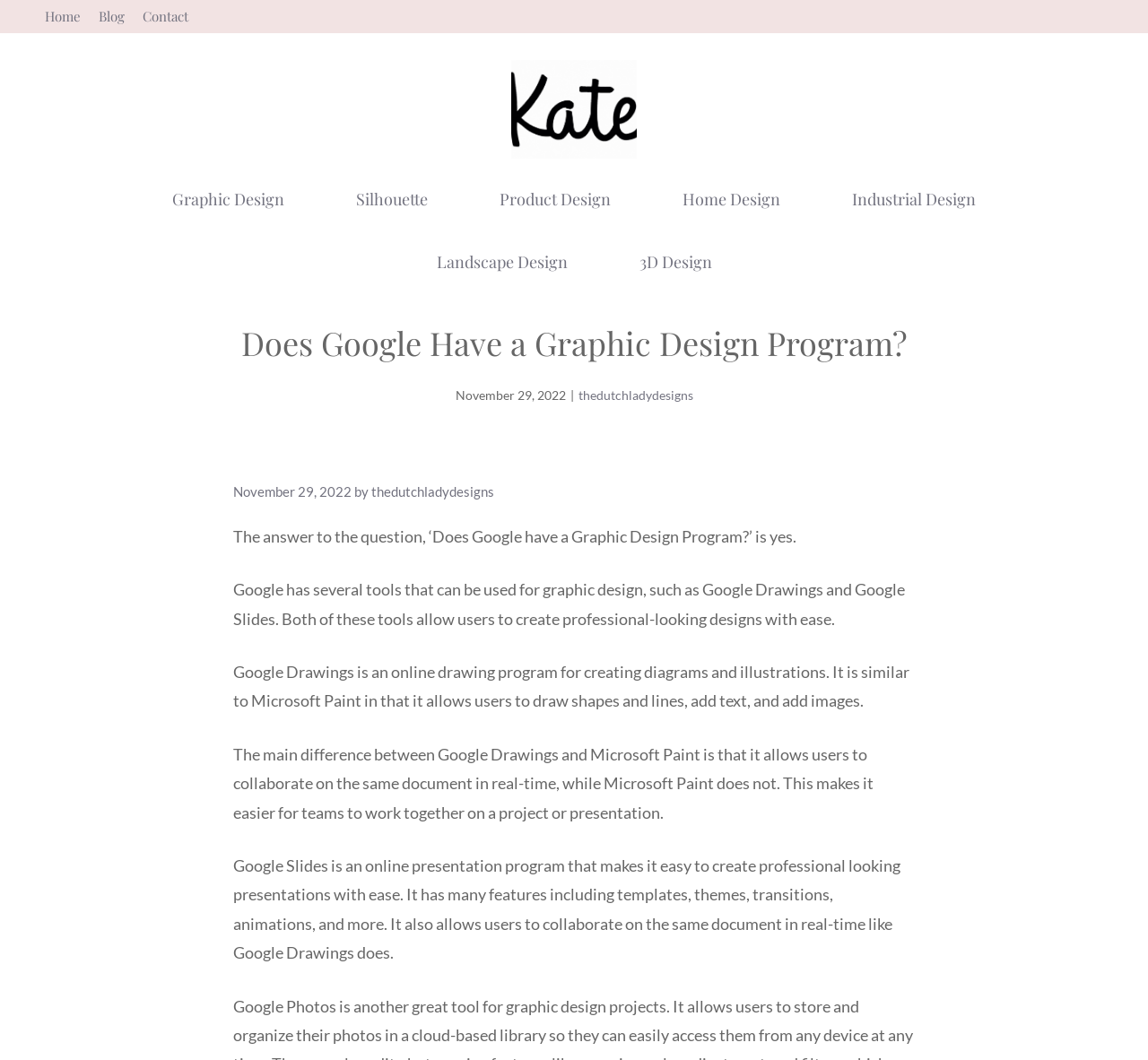Find the bounding box coordinates for the area you need to click to carry out the instruction: "Click on the 'Home' link". The coordinates should be four float numbers between 0 and 1, indicated as [left, top, right, bottom].

[0.039, 0.007, 0.07, 0.024]